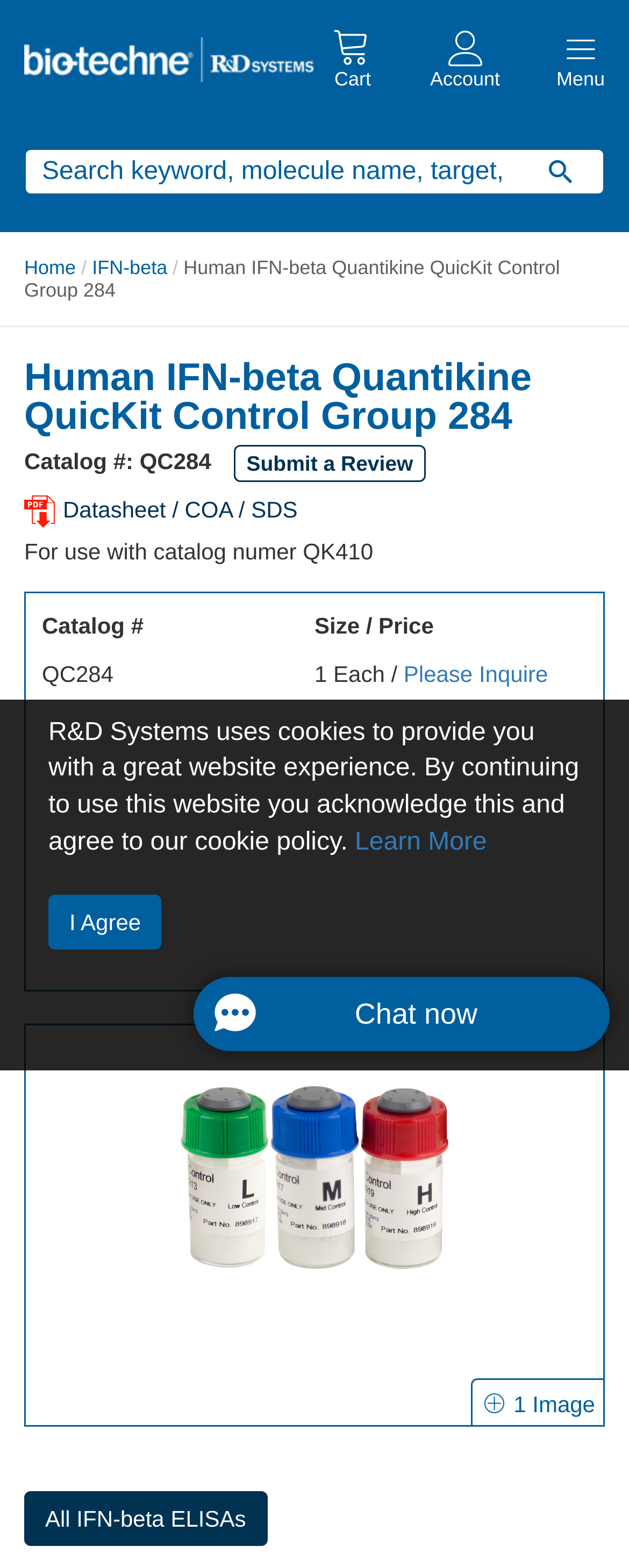Using the webpage screenshot, find the UI element described by Only distractors repeat. Provide the bounding box coordinates in the format (top-left x, top-left y, bottom-right x, bottom-right y), ensuring all values are floating point numbers between 0 and 1.

None